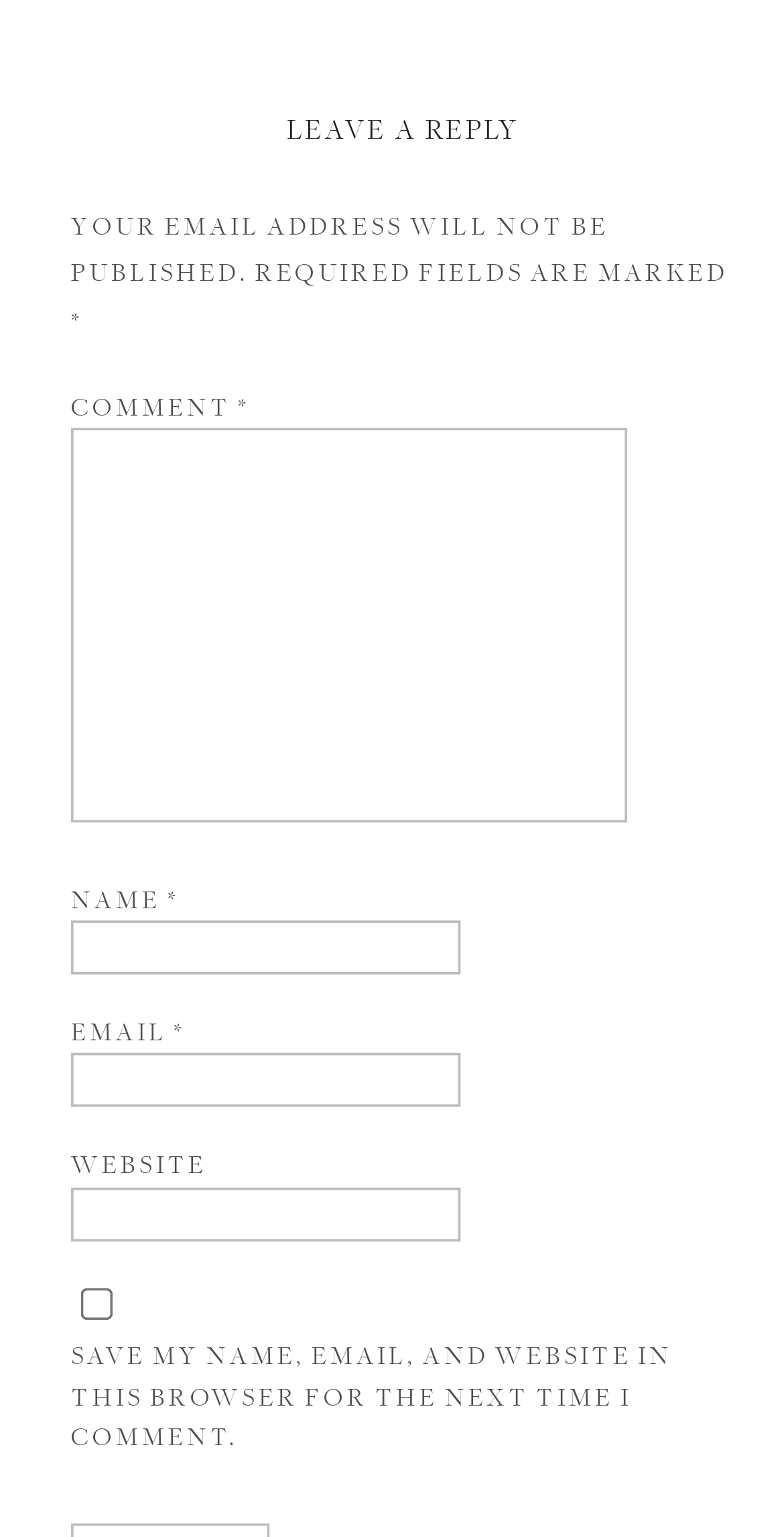Please provide a comprehensive response to the question below by analyzing the image: 
What is the purpose of the 'WEBSITE' field?

The 'WEBSITE' field is not marked as required, unlike the comment, name, and email fields. This implies that users can choose to provide their website information, but it is not necessary to leave a reply.